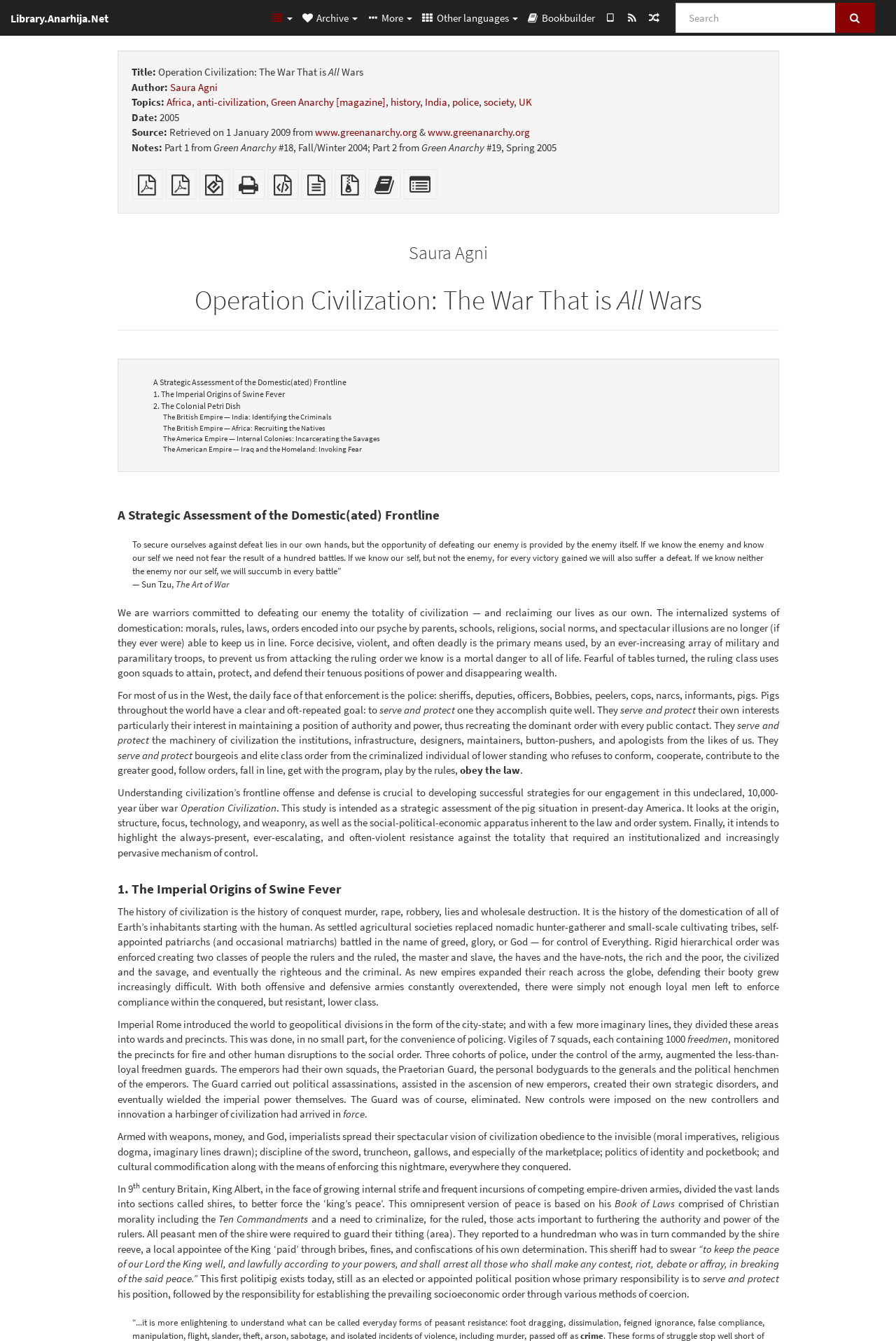Given the description "request a consultation", provide the bounding box coordinates of the corresponding UI element.

None